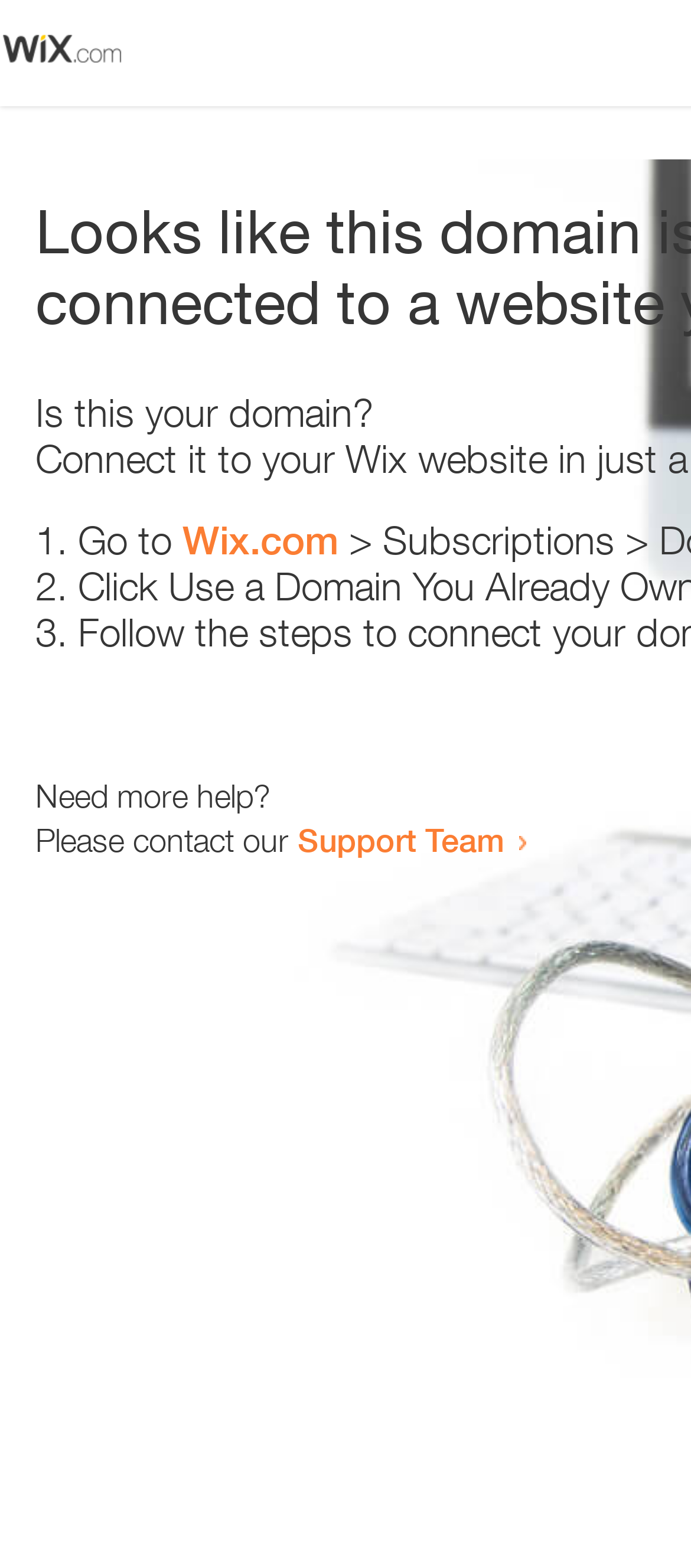Describe the webpage meticulously, covering all significant aspects.

The webpage appears to be an error page, with a small image at the top left corner. Below the image, there is a heading that reads "Is this your domain?" centered on the page. 

Underneath the heading, there is a numbered list with three items. The first item starts with "1." and is followed by the text "Go to" and a link to "Wix.com". The second item starts with "2." and the third item starts with "3.", but their contents are not specified. 

At the bottom of the page, there is a section that provides additional help options. It starts with the text "Need more help?" followed by a sentence "Please contact our" and a link to the "Support Team".